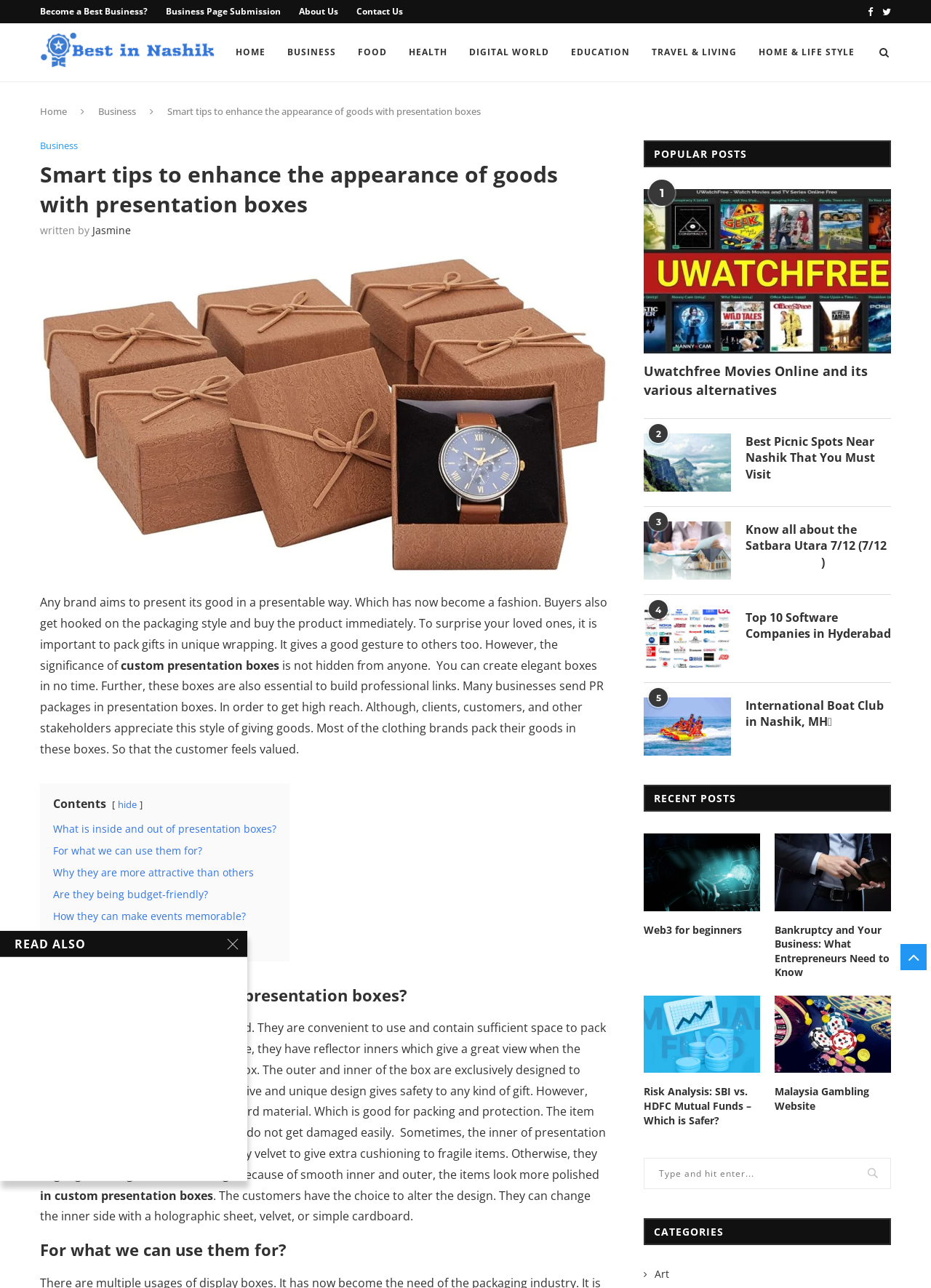What is the title of the webpage?
Examine the image and provide an in-depth answer to the question.

The title of the webpage is obtained from the heading element with the text 'Smart tips to enhance the appearance of goods with presentation boxes' which is located at the top of the webpage.